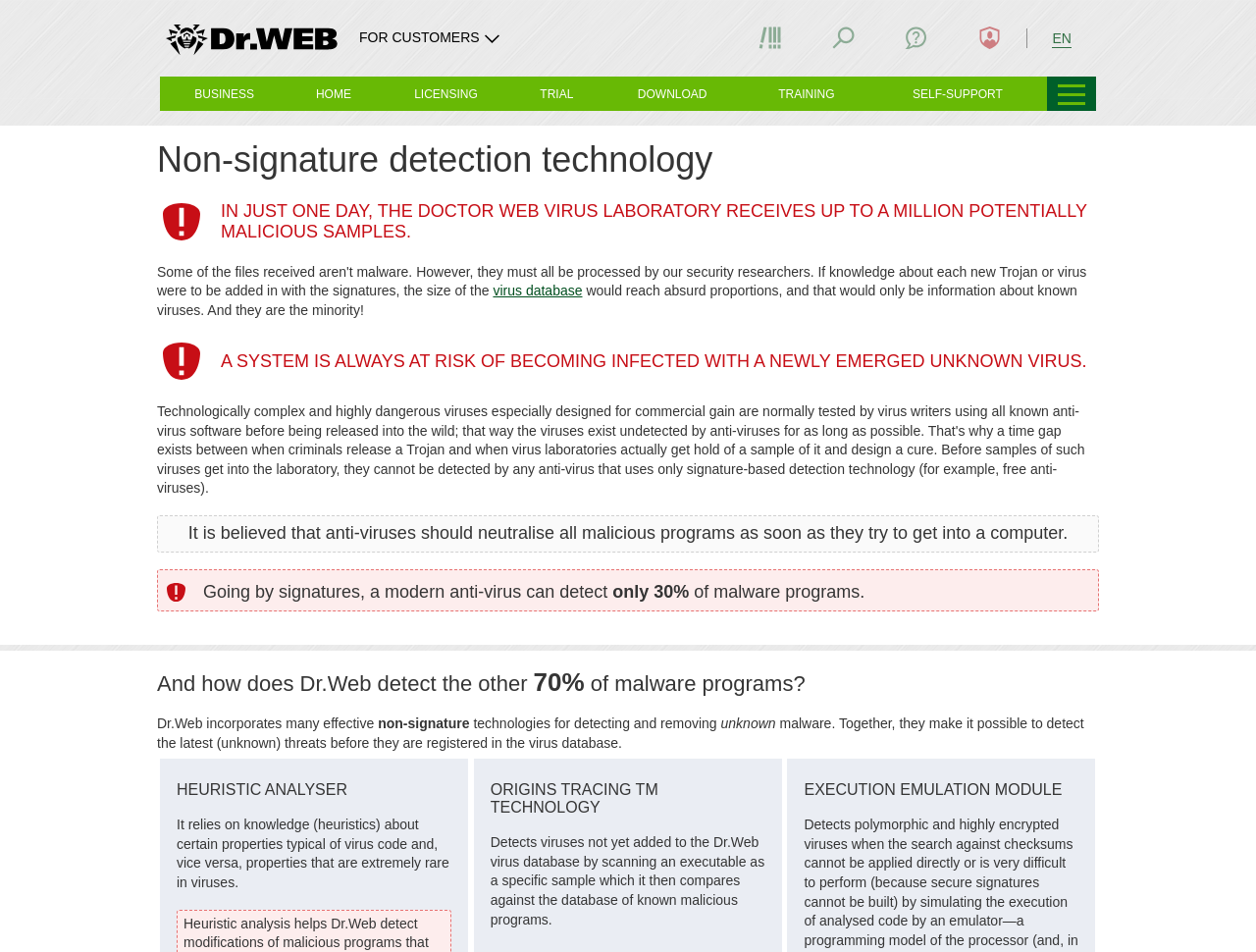Given the element description, predict the bounding box coordinates in the format (top-left x, top-left y, bottom-right x, bottom-right y). Make sure all values are between 0 and 1. Here is the element description: parent_node: FOR CUSTOMERS

[0.127, 0.01, 0.284, 0.07]